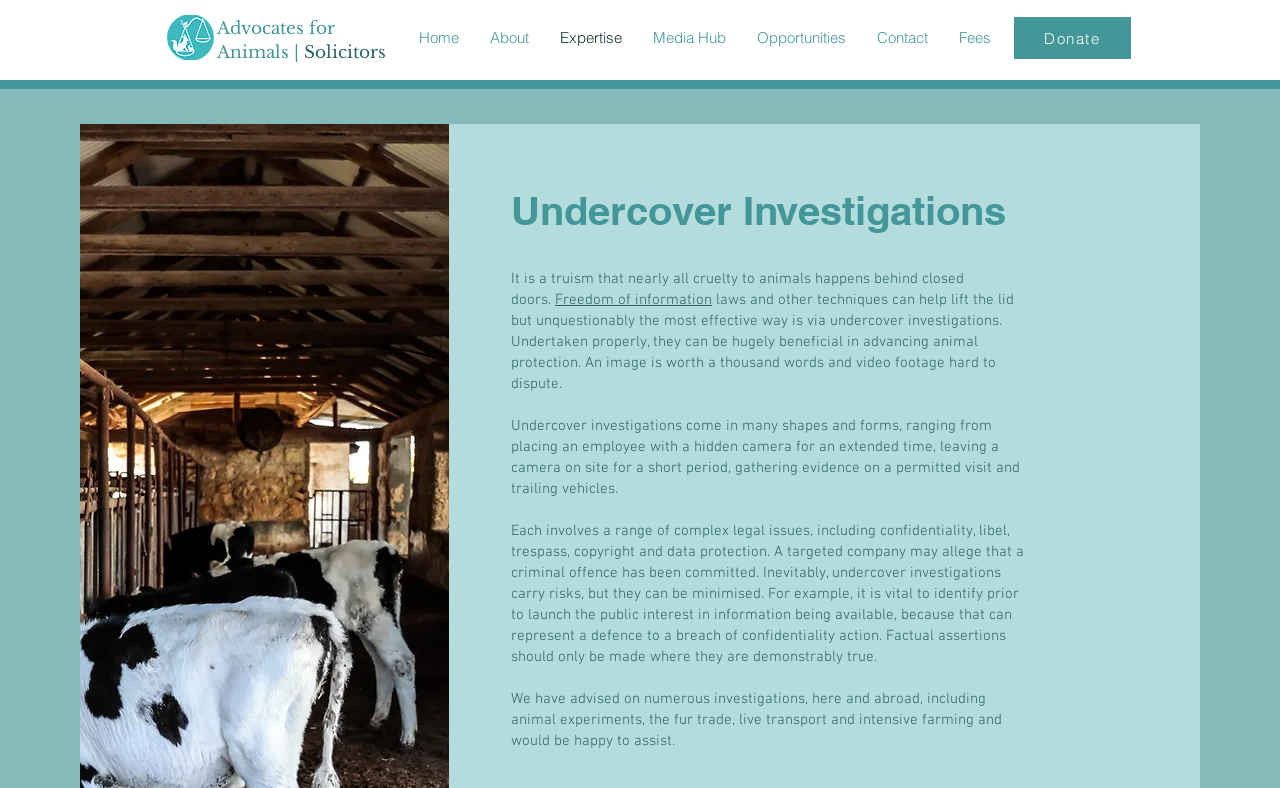Specify the bounding box coordinates of the area to click in order to follow the given instruction: "Click the 'Freedom of information' link."

[0.434, 0.369, 0.556, 0.392]